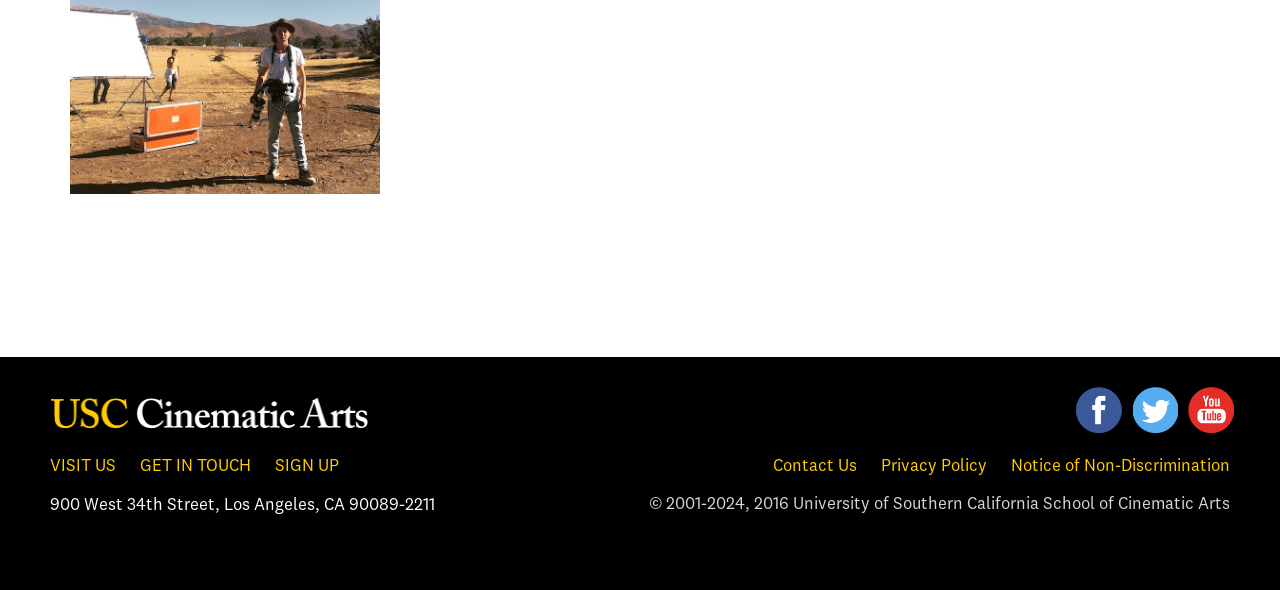Pinpoint the bounding box coordinates of the clickable area needed to execute the instruction: "Contact the university". The coordinates should be specified as four float numbers between 0 and 1, i.e., [left, top, right, bottom].

[0.604, 0.776, 0.67, 0.805]